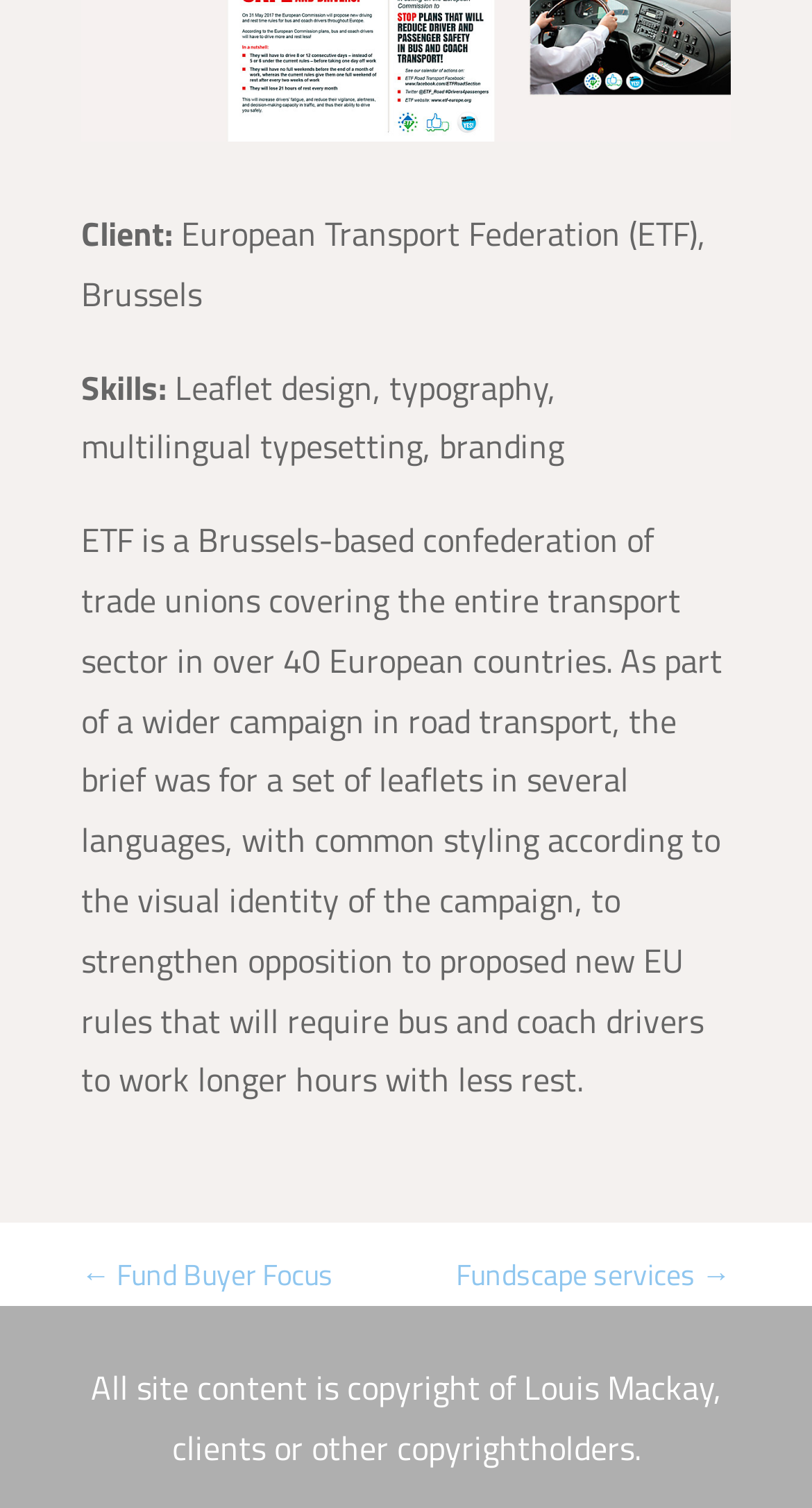Identify the bounding box for the described UI element: "Bob Brady Hyundai".

None